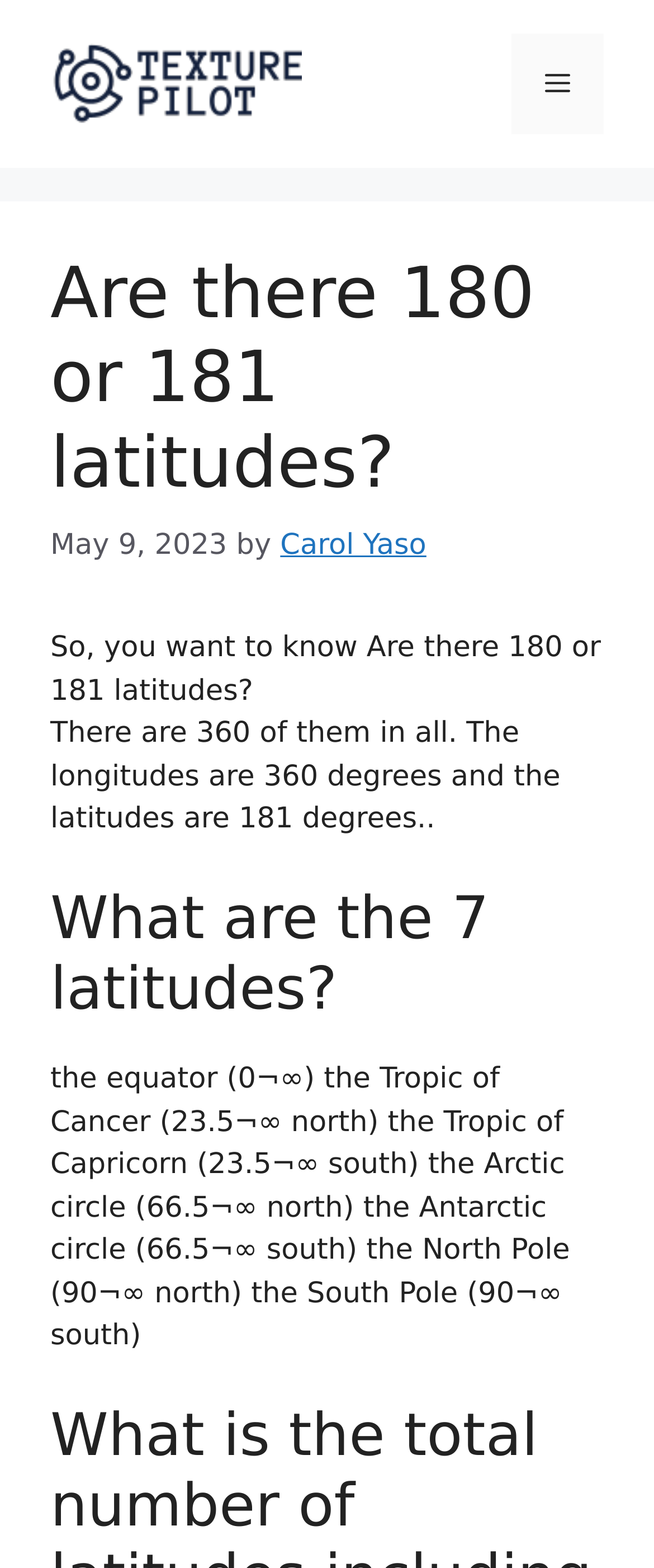What is the degree of the equator?
Provide an in-depth answer to the question, covering all aspects.

The answer can be found in the list of latitudes, which states 'the equator (0°)'.